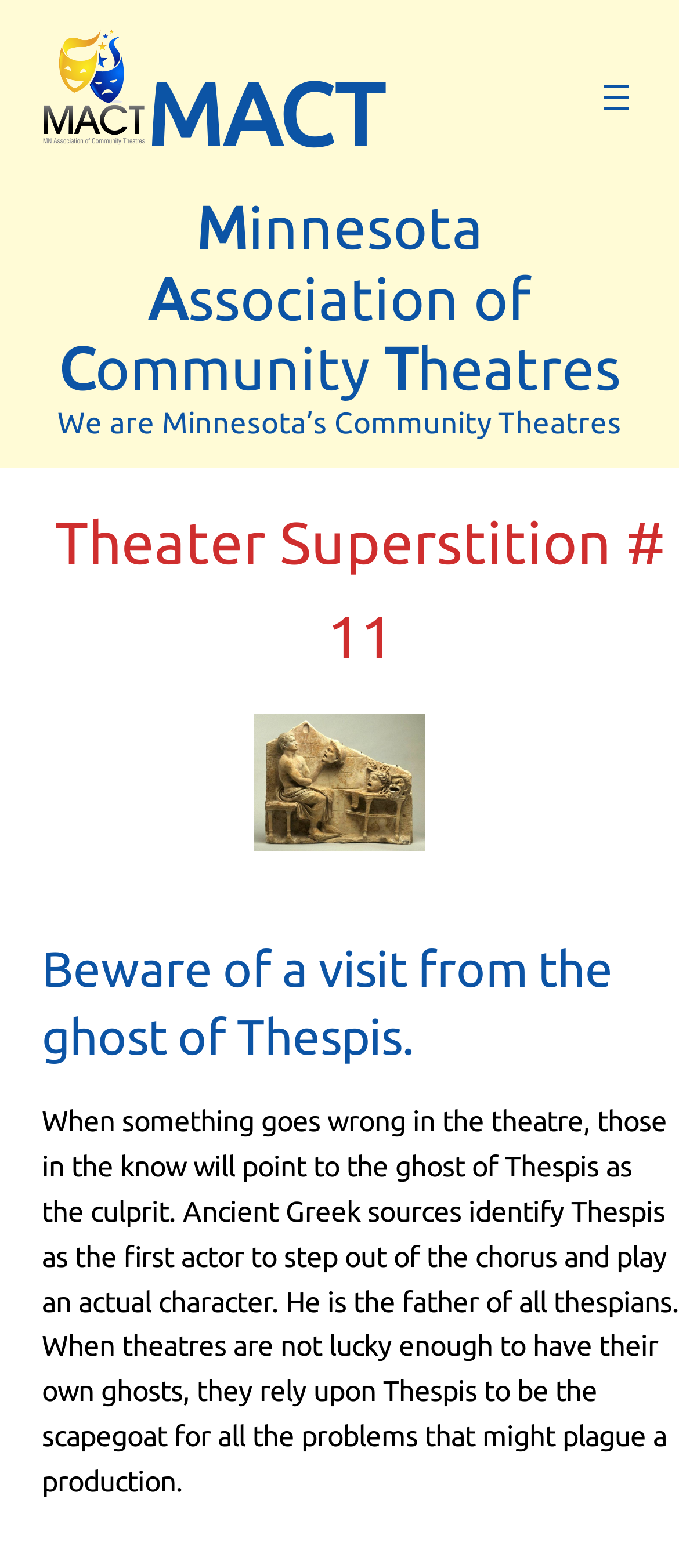Reply to the question with a single word or phrase:
What is the position of the navigation menu?

Top right